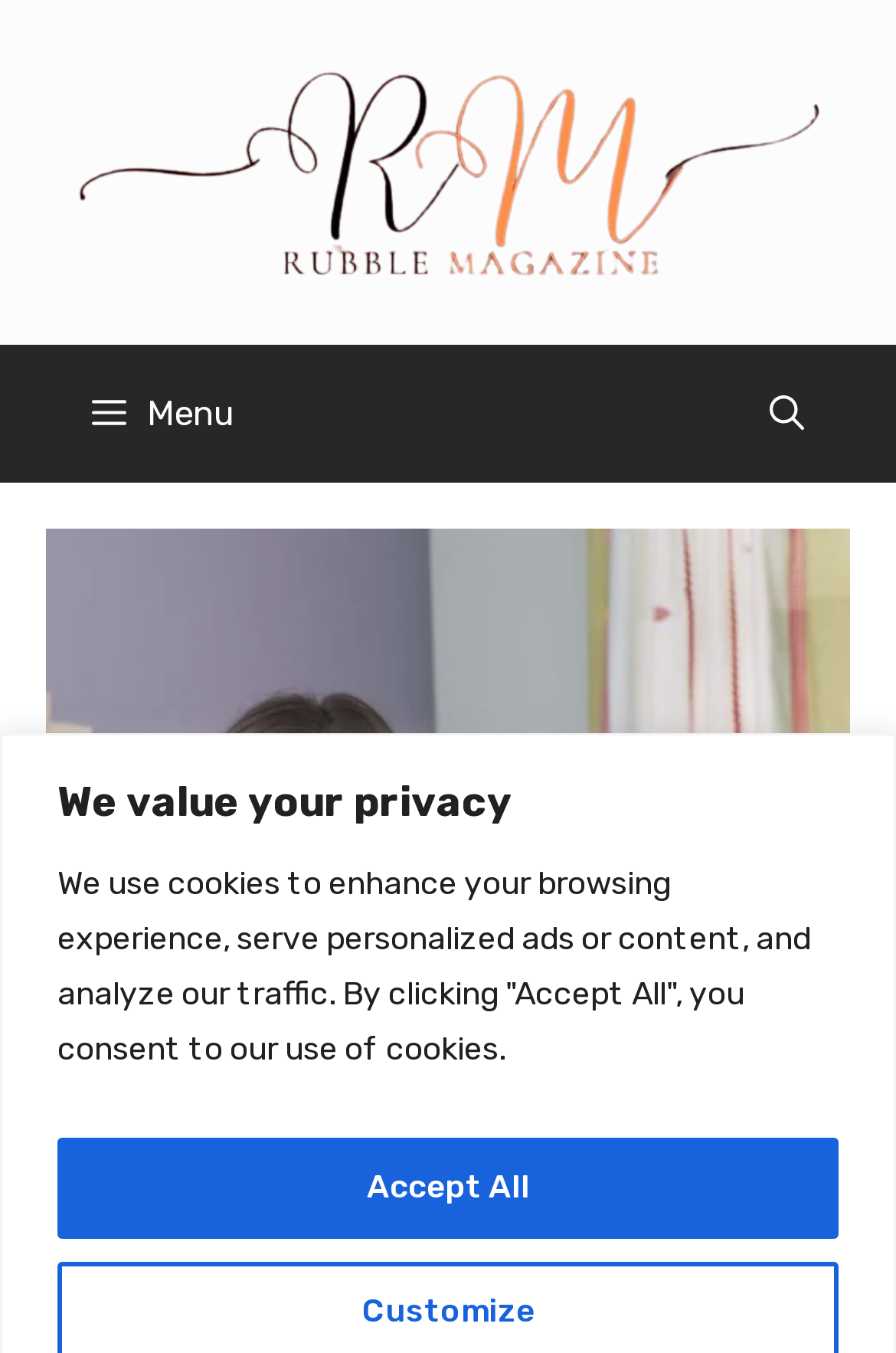How many navigation buttons are on the top navigation bar?
Look at the image and provide a short answer using one word or a phrase.

2